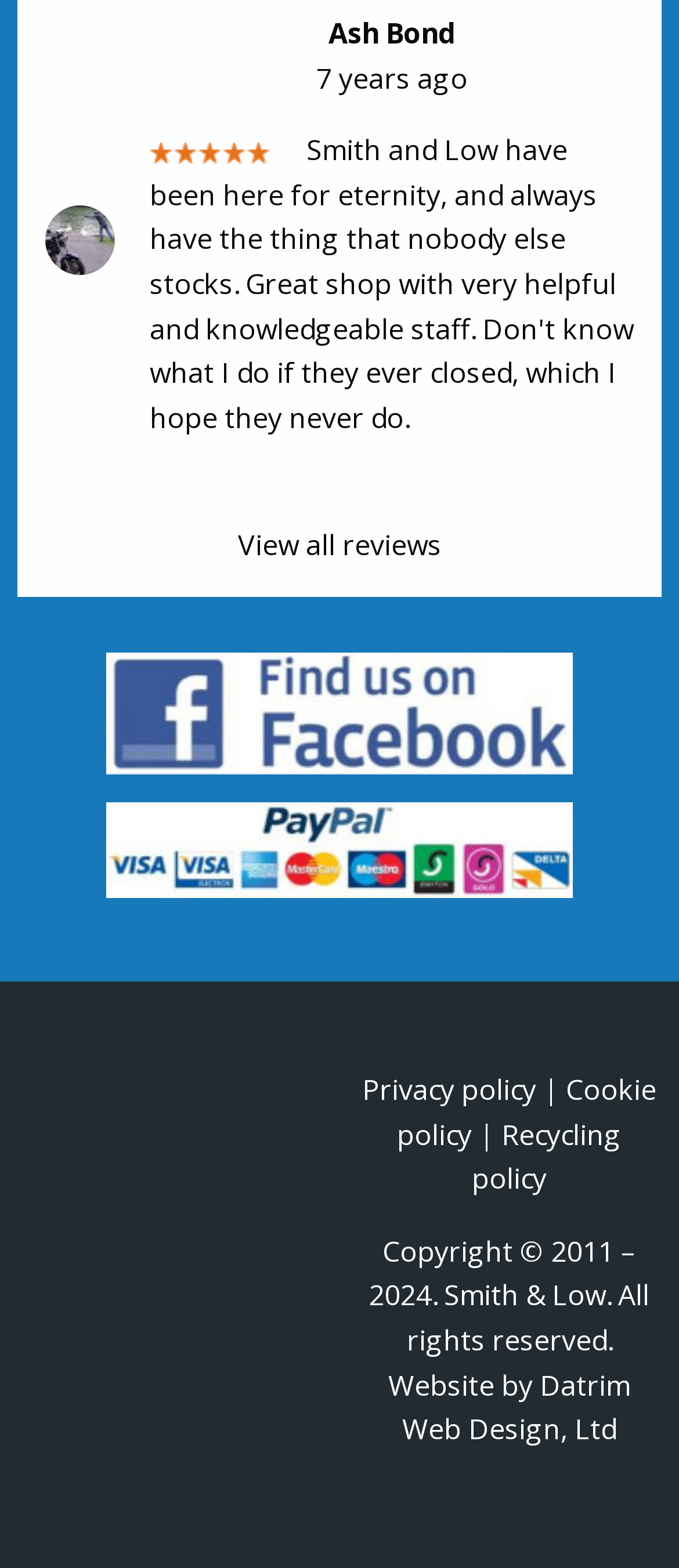Can you give a detailed response to the following question using the information from the image? Who designed the website?

The website designer is mentioned in the link element 'Datrim Web Design, Ltd' with bounding box coordinates [0.592, 0.871, 0.928, 0.924], which is likely to be a footer section.